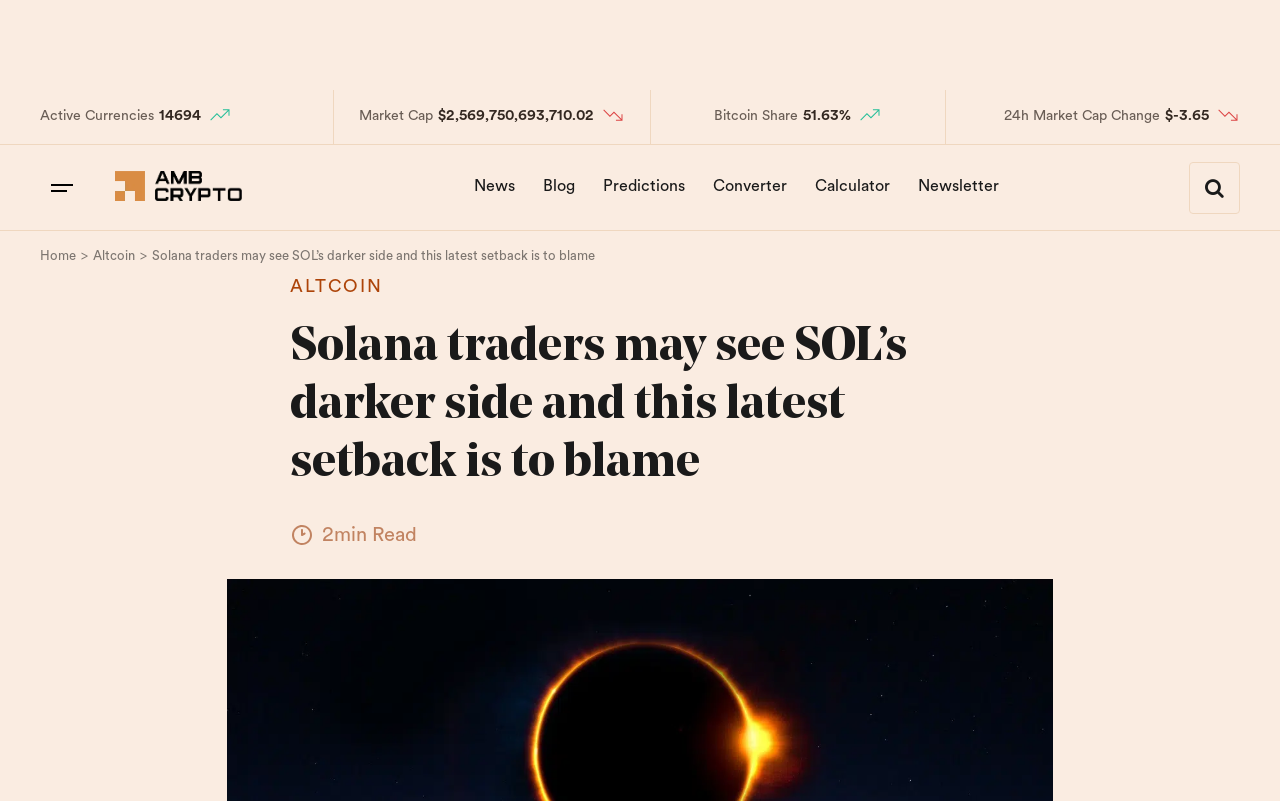Utilize the details in the image to give a detailed response to the question: What is the 24-hour market capitalization change of Solana?

The answer can be found in the section that displays market data, where it shows '24h Market Cap Change' with a value of '-$3.65'.